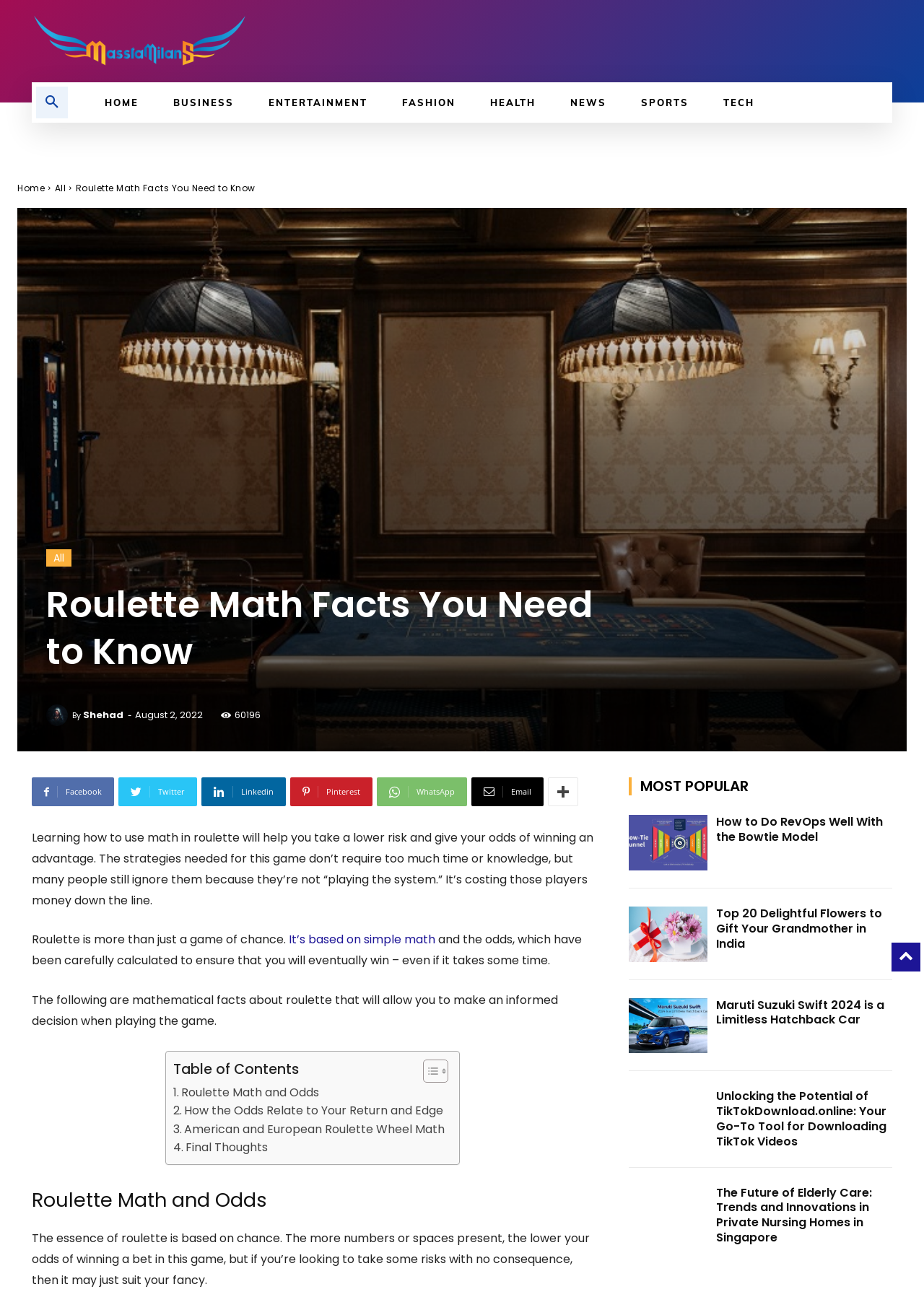Please identify the bounding box coordinates of the element's region that should be clicked to execute the following instruction: "Toggle the table of contents". The bounding box coordinates must be four float numbers between 0 and 1, i.e., [left, top, right, bottom].

[0.446, 0.808, 0.482, 0.827]